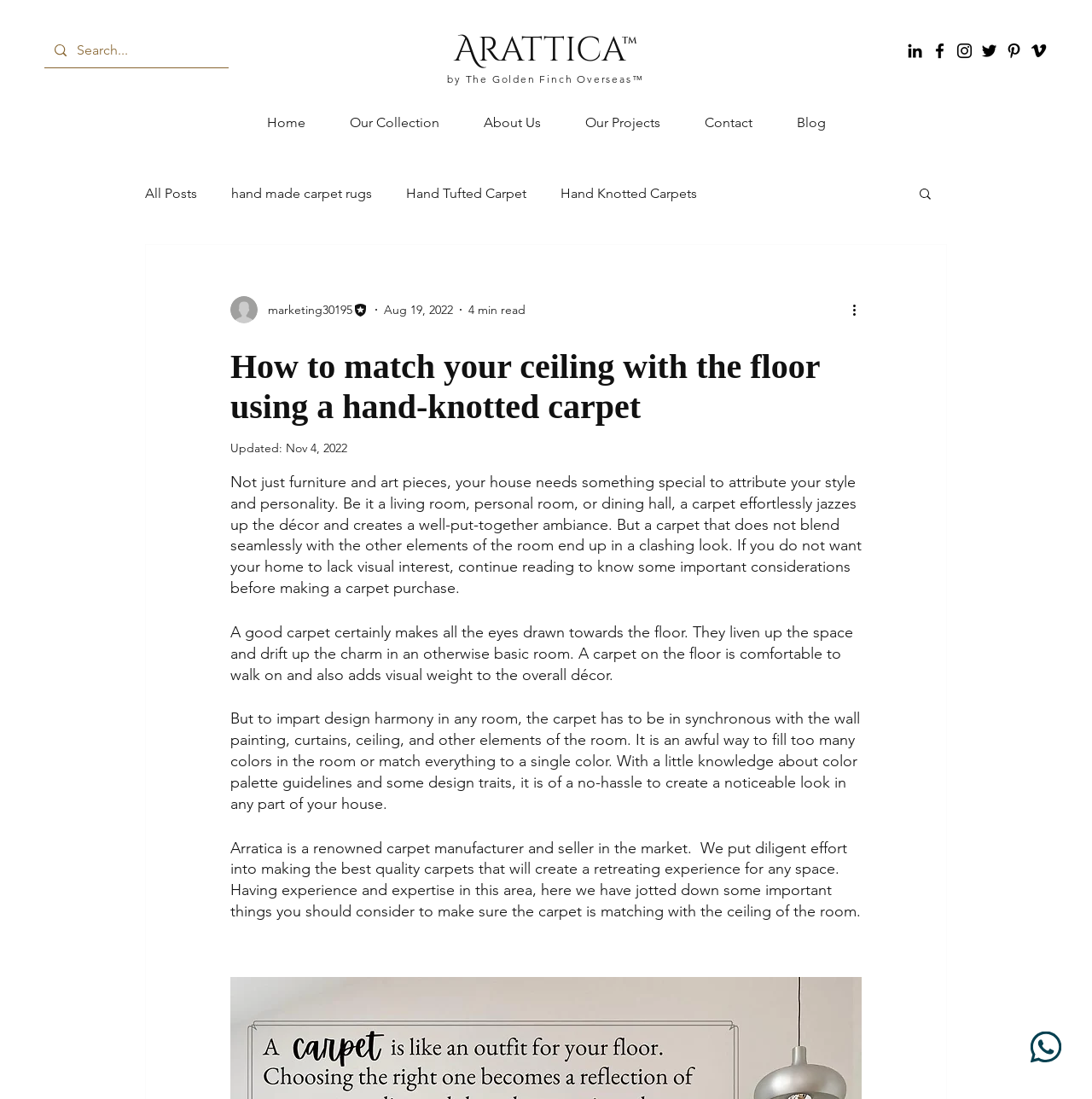Identify the first-level heading on the webpage and generate its text content.

How to match your ceiling with the floor using a hand-knotted carpet